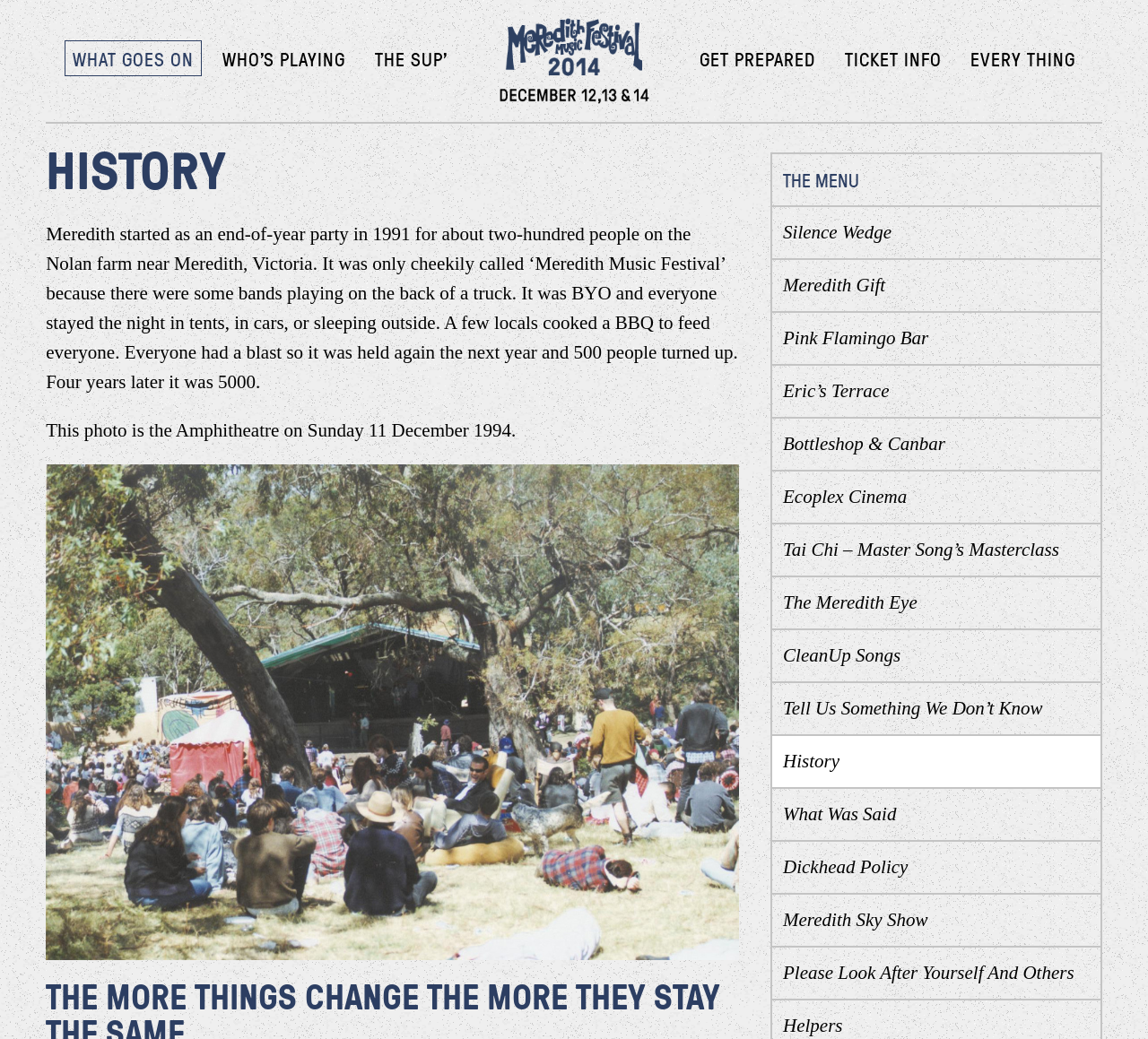Find the bounding box coordinates for the HTML element described in this sentence: "History". Provide the coordinates as four float numbers between 0 and 1, in the format [left, top, right, bottom].

[0.673, 0.709, 0.958, 0.759]